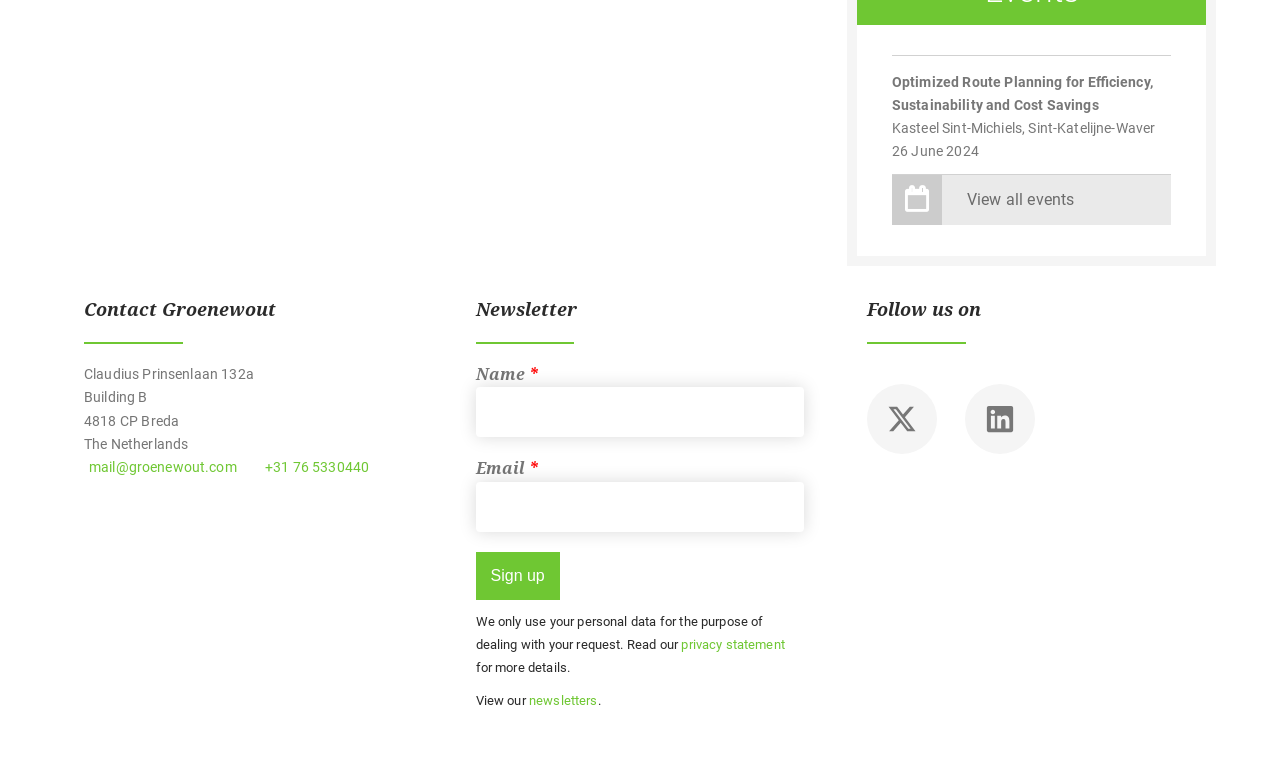Pinpoint the bounding box coordinates of the area that must be clicked to complete this instruction: "Follow on Twitter".

[0.677, 0.503, 0.732, 0.594]